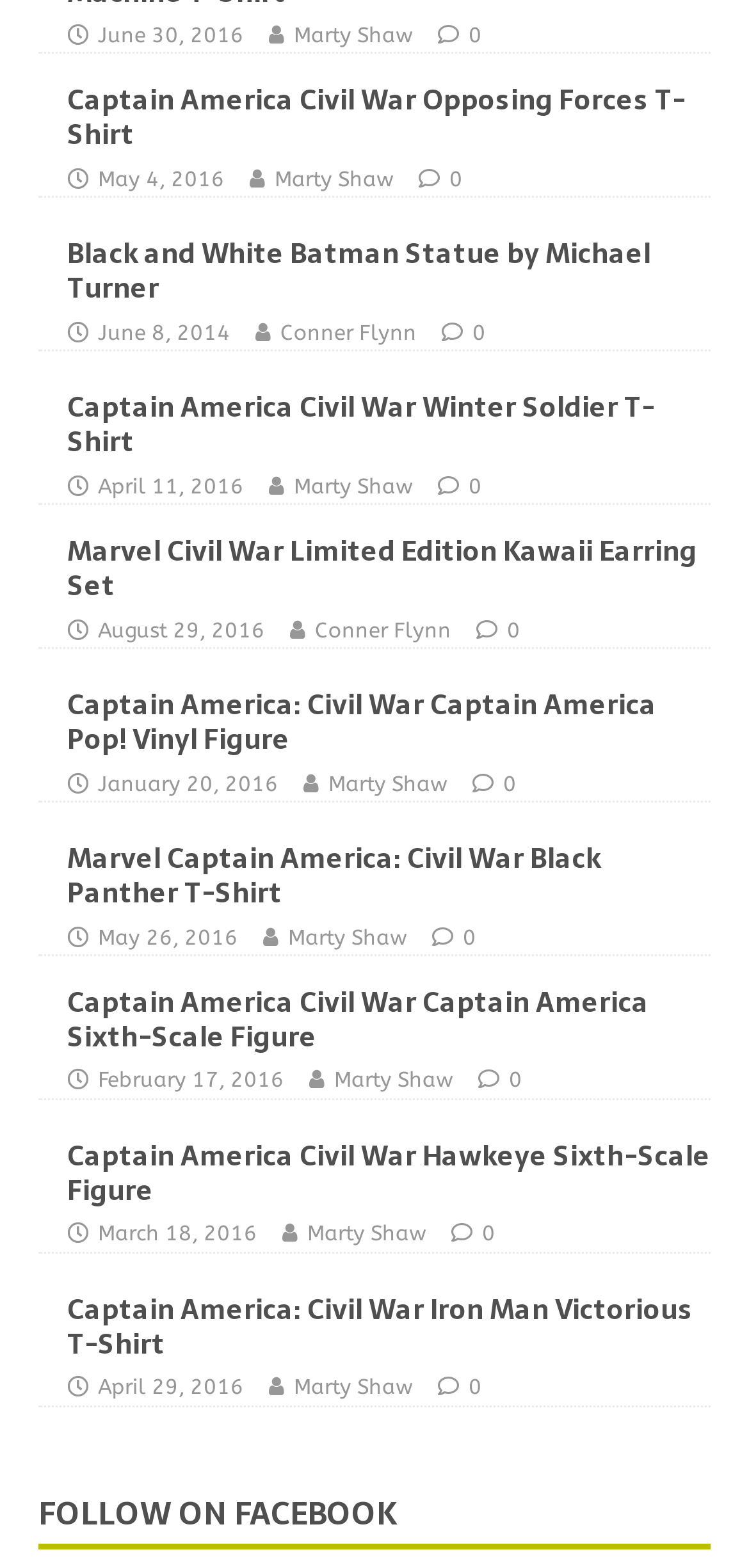Provide a brief response to the question below using a single word or phrase: 
What is the title of the first article?

Captain America Civil War Opposing Forces T-Shirt